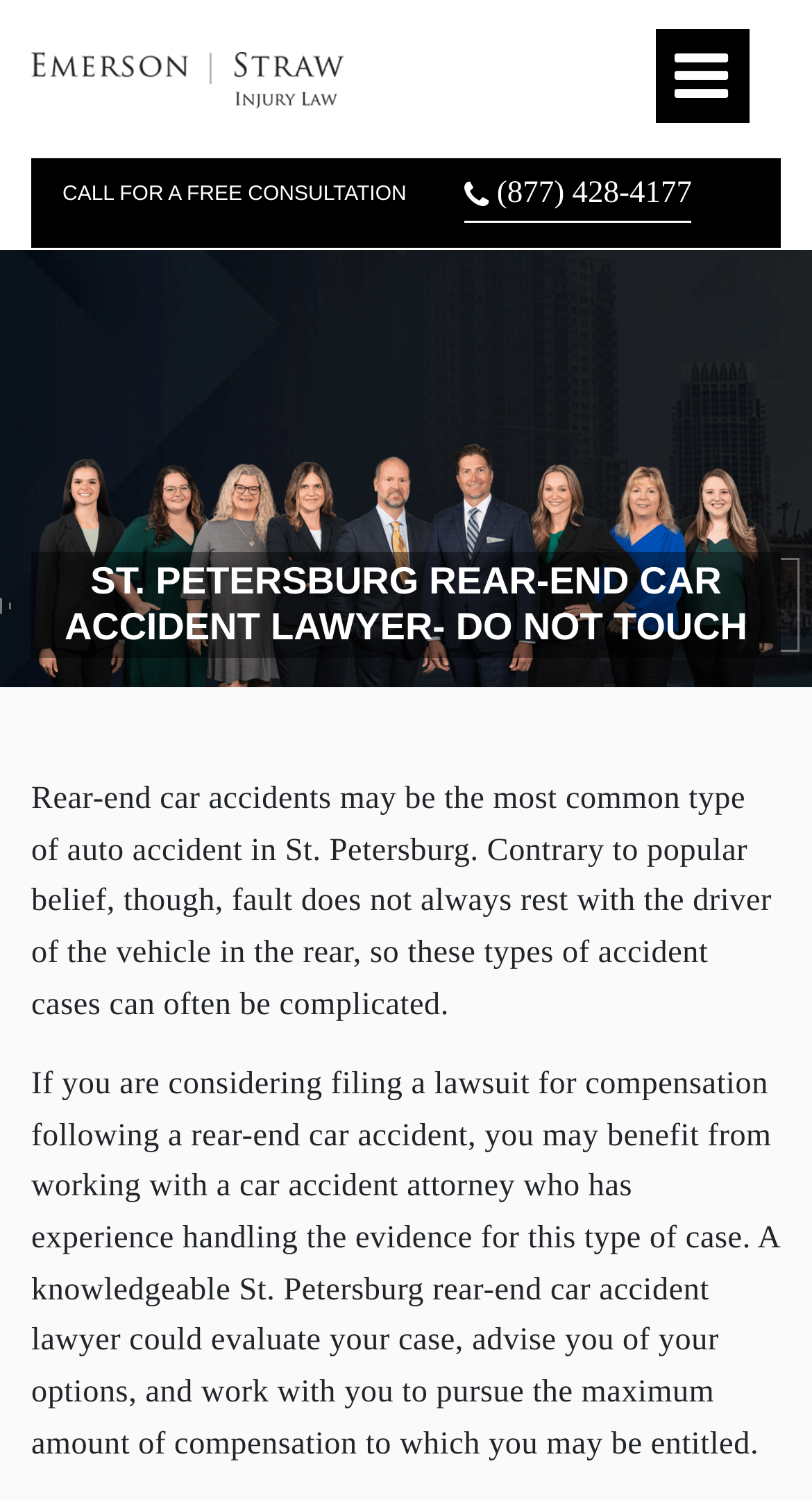What is the role of a car accident attorney?
Utilize the information in the image to give a detailed answer to the question.

I found this answer by reading the StaticText element that says '...a knowledgeable St. Petersburg rear-end car accident lawyer could evaluate your case, advise you of your options...' which implies that a car accident attorney evaluates cases and advises on options.